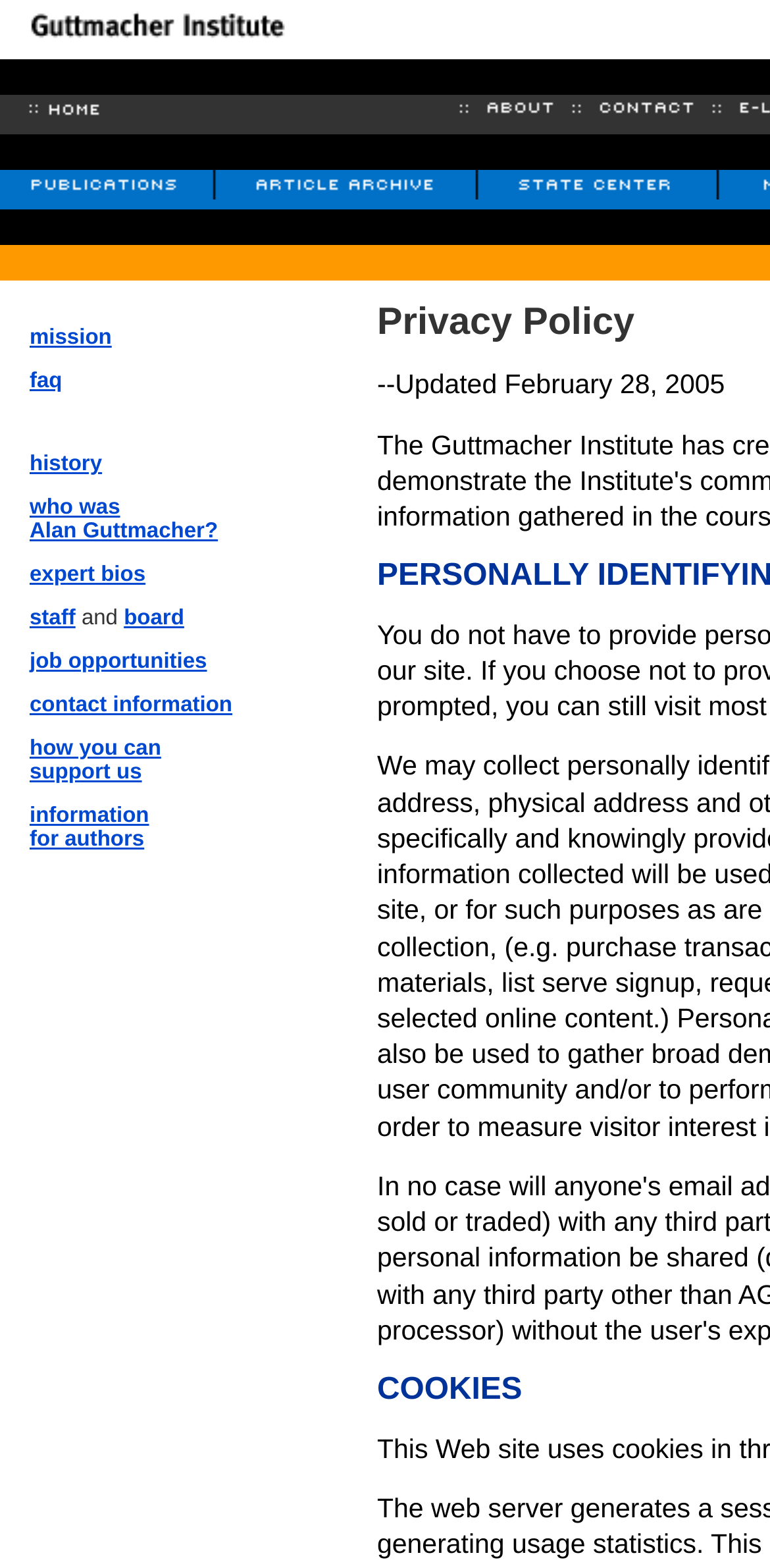Identify the bounding box coordinates for the region to click in order to carry out this instruction: "browse publications". Provide the coordinates using four float numbers between 0 and 1, formatted as [left, top, right, bottom].

[0.0, 0.111, 0.274, 0.132]